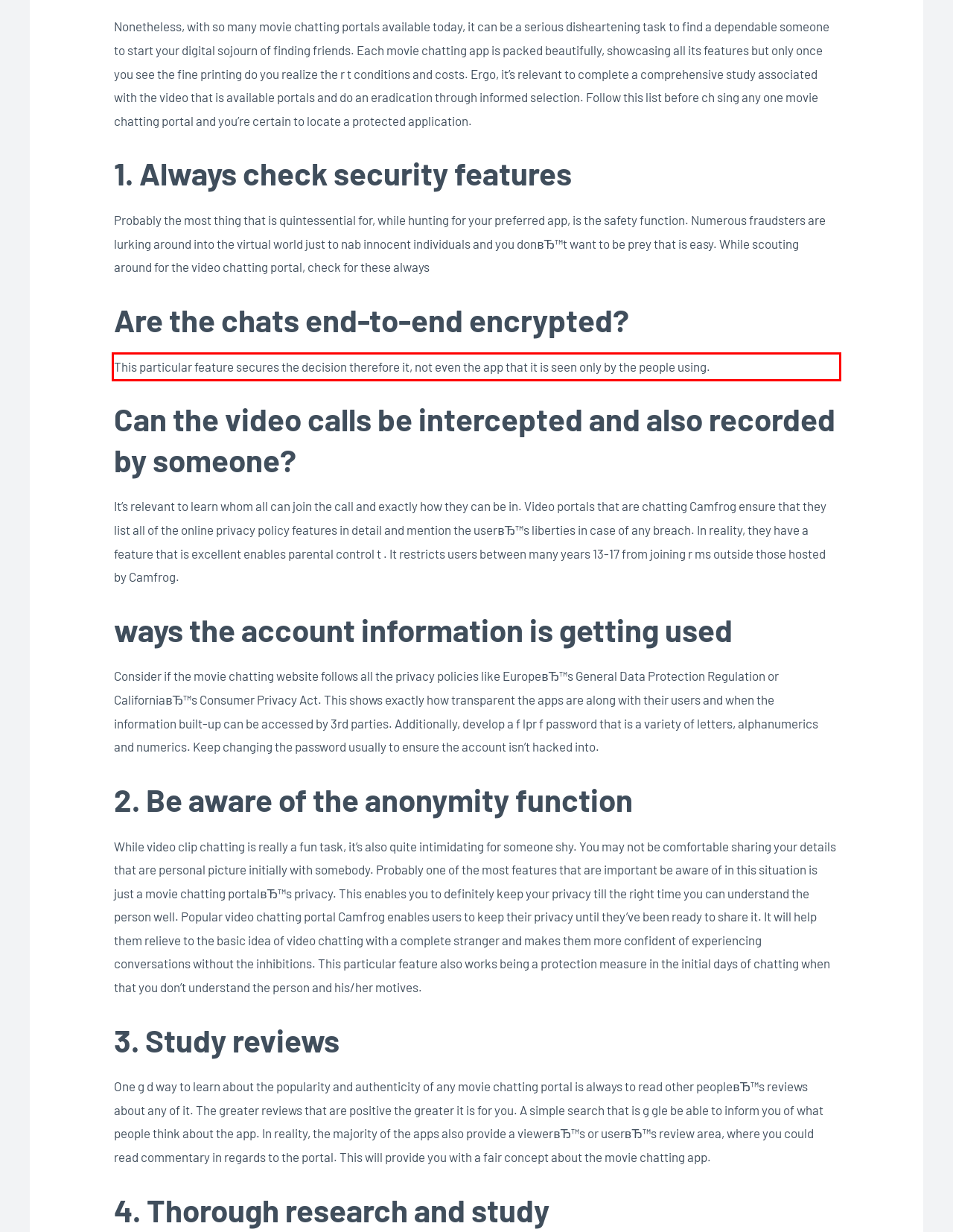Given a screenshot of a webpage, identify the red bounding box and perform OCR to recognize the text within that box.

This particular feature secures the decision therefore it, not even the app that it is seen only by the people using.